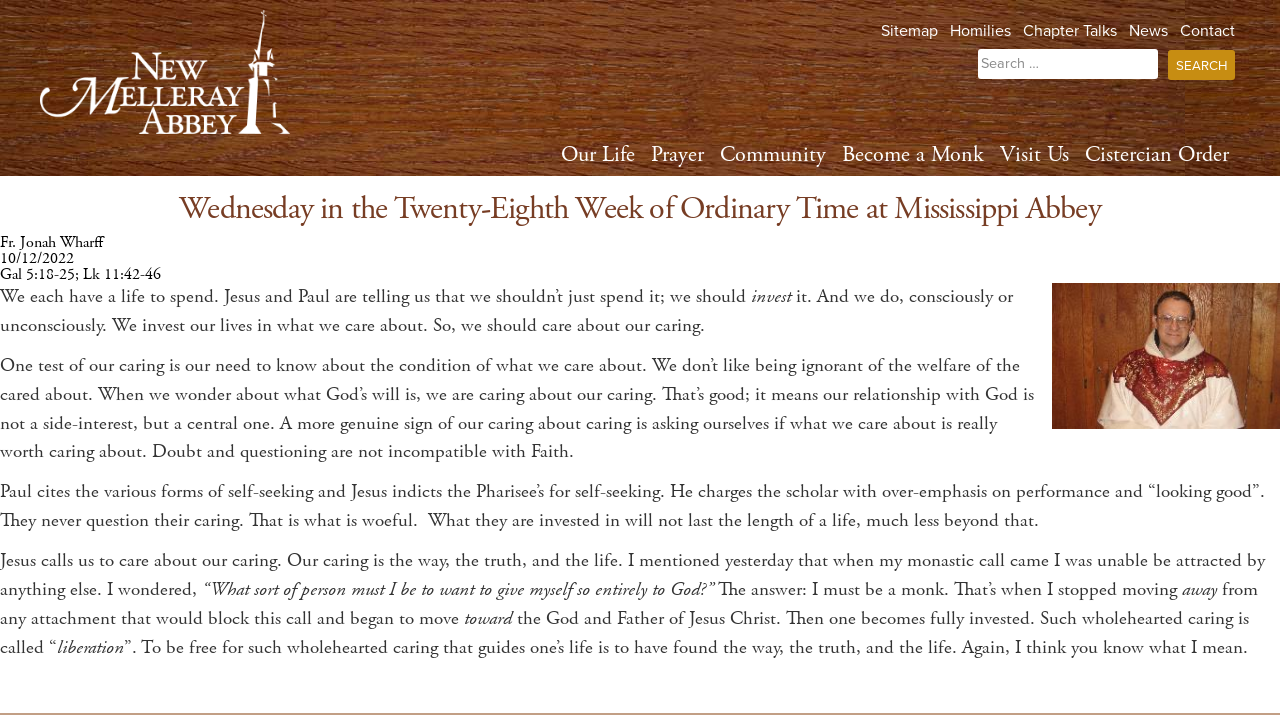Provide a thorough description of the webpage you see.

This webpage appears to be a blog or article page from a religious institution, specifically Mississippi Abbey – New Melleray. At the top of the page, there is a small image and a link to the homepage. Below this, there is a navigation menu with links to various sections of the website, including Sitemap, Homilies, Chapter Talks, News, and Contact.

On the right side of the page, there is a search bar with a button labeled "Search". Below the navigation menu, there are six buttons labeled "Our Life", "Prayer", "Community", "Become a Monk", "Visit Us", and "Cistercian Order", which likely lead to submenus or related pages.

The main content of the page is a homily or sermon, titled "Wednesday in the Twenty-Eighth Week of Ordinary Time at Mississippi Abbey". The text is divided into several paragraphs, with the author reflecting on the importance of caring about one's caring, and how this relates to one's relationship with God. The text includes quotes from Galatians 5:18-25 and Luke 11:42-46.

The author discusses how one should invest their life in what they care about, and how this investment should be guided by a desire to know God's will. The text also touches on the idea of self-seeking and the importance of questioning one's own motivations and desires.

Throughout the text, there are no images, but there are several paragraphs of text that make up the main content of the page. The overall layout is clean and easy to read, with clear headings and concise text.